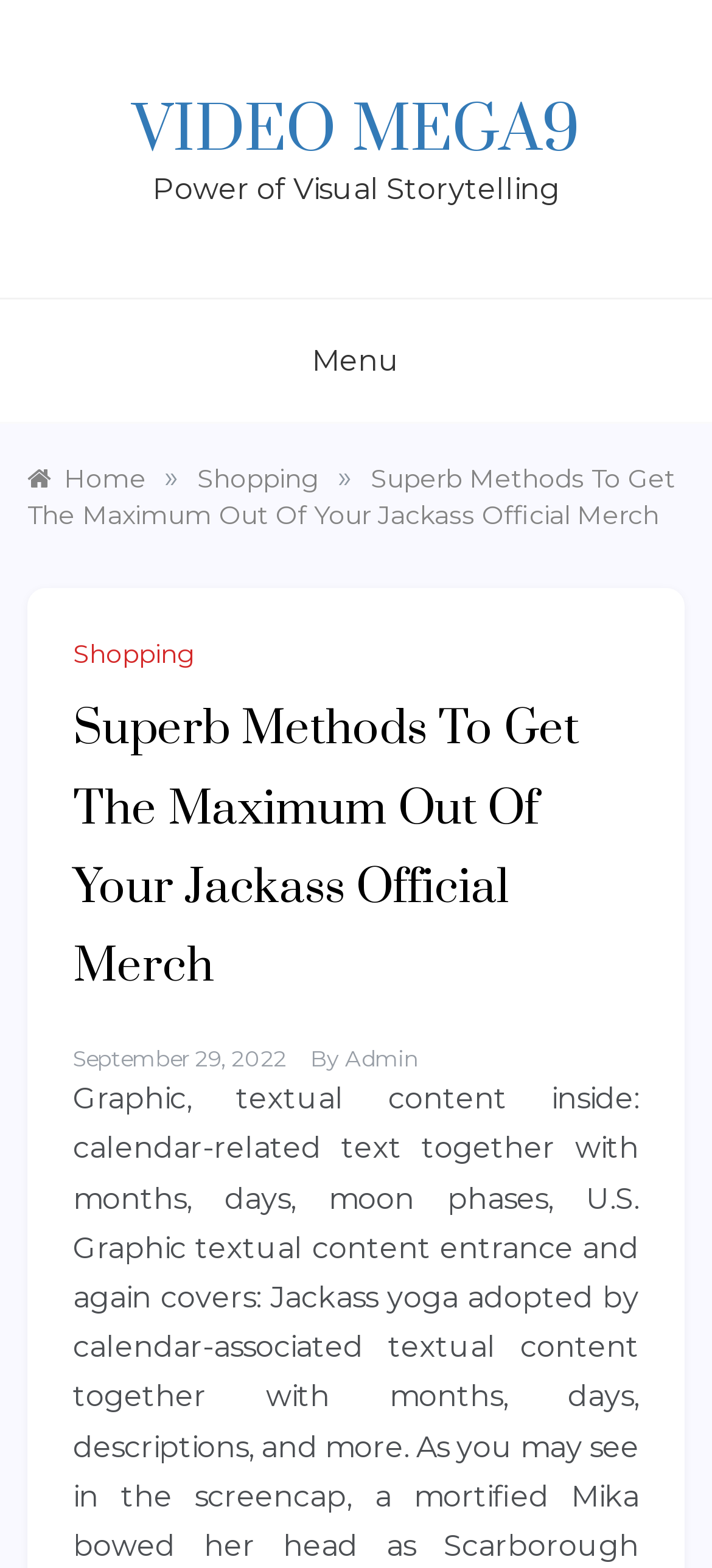Based on the element description: "September 29, 2022", identify the UI element and provide its bounding box coordinates. Use four float numbers between 0 and 1, [left, top, right, bottom].

[0.103, 0.666, 0.403, 0.684]